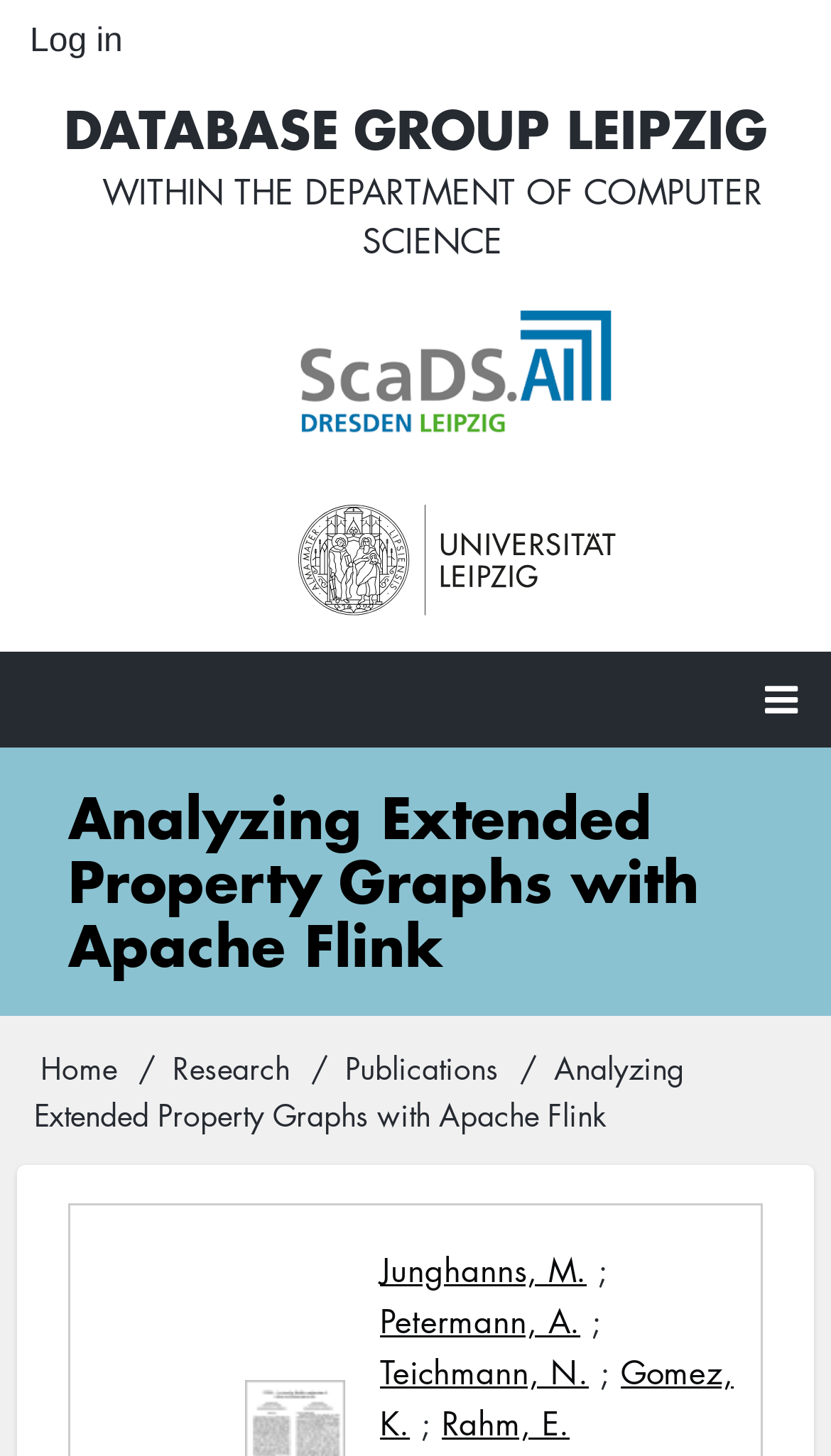Please locate the bounding box coordinates for the element that should be clicked to achieve the following instruction: "Visit 'DATABASE GROUP LEIPZIG'". Ensure the coordinates are given as four float numbers between 0 and 1, i.e., [left, top, right, bottom].

[0.062, 0.058, 0.938, 0.116]